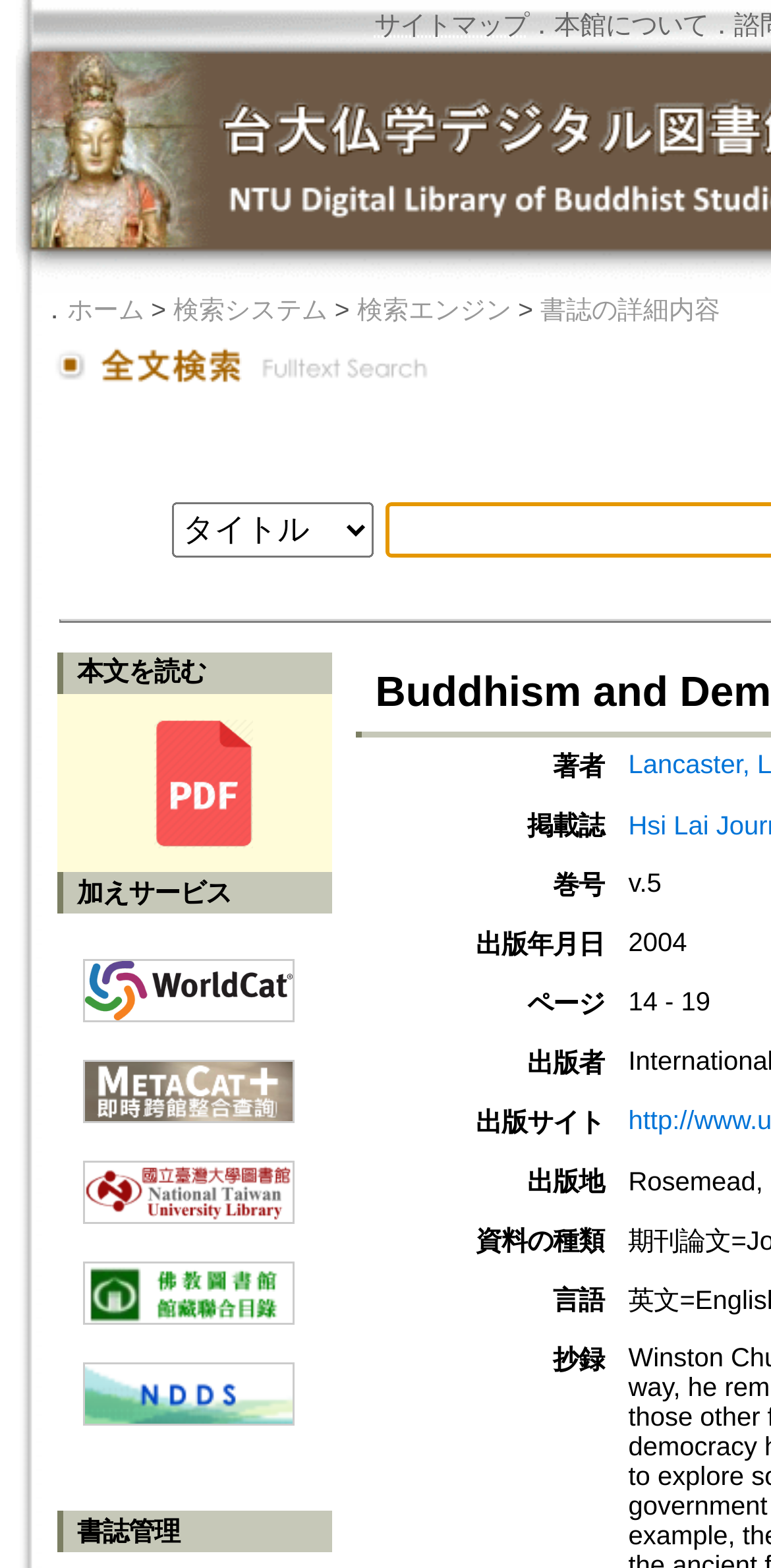Find the bounding box coordinates of the element I should click to carry out the following instruction: "Search using the '検索システム' link".

[0.225, 0.188, 0.425, 0.207]